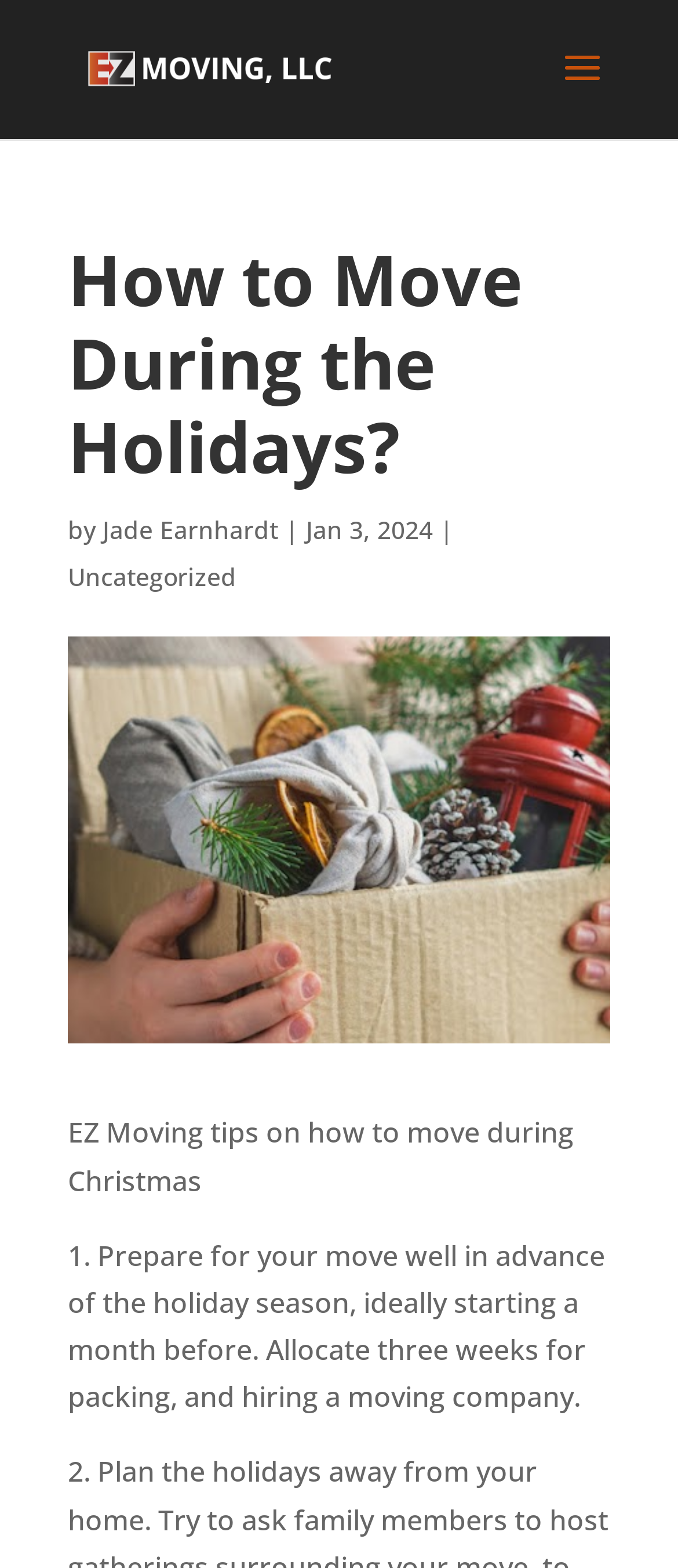When was the article published?
Can you provide a detailed and comprehensive answer to the question?

The publication date of the article is mentioned below the main heading, where it says 'Jan 3, 2024'.